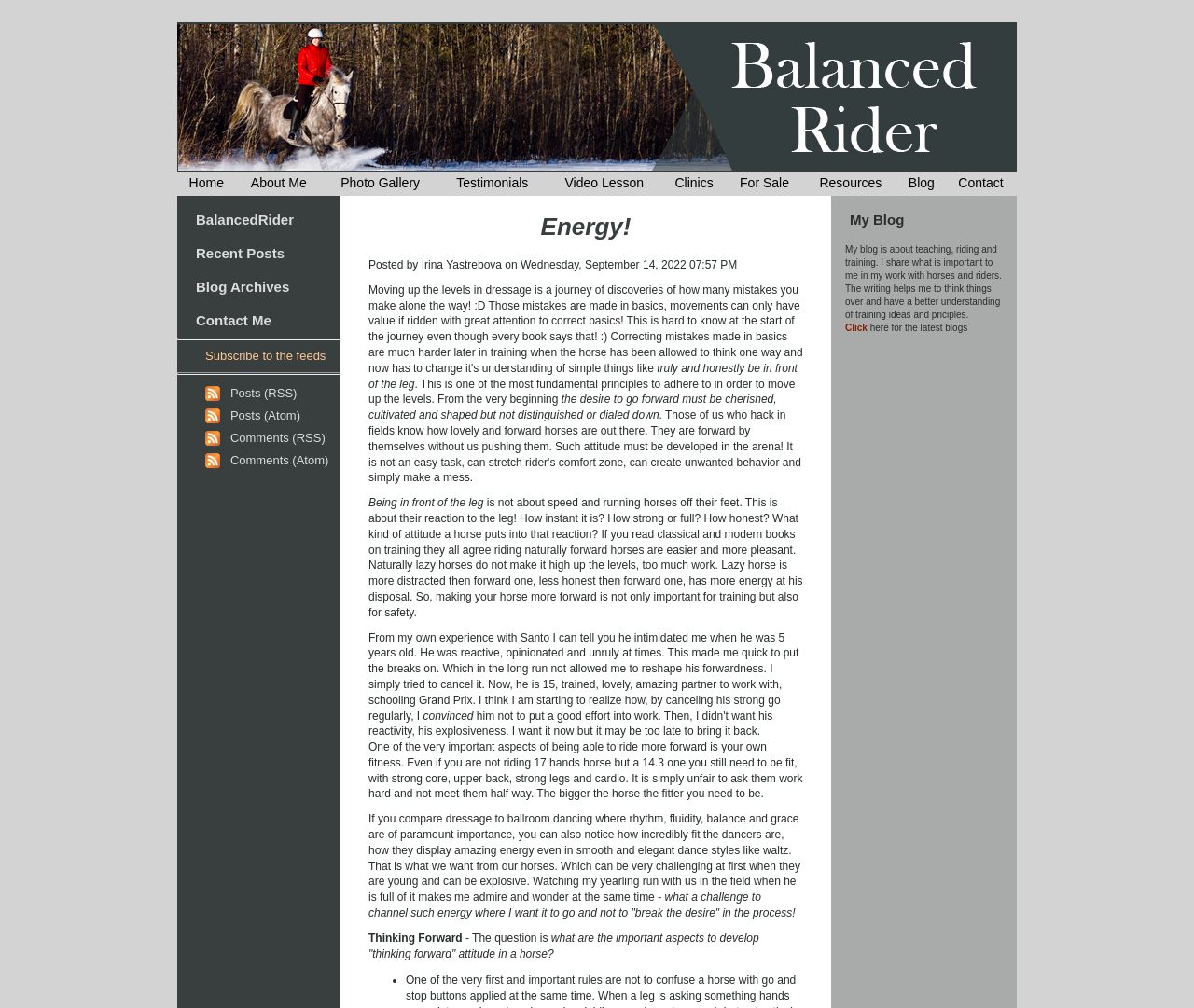Determine the bounding box coordinates for the UI element with the following description: "Photo Gallery". The coordinates should be four float numbers between 0 and 1, represented as [left, top, right, bottom].

[0.285, 0.174, 0.352, 0.189]